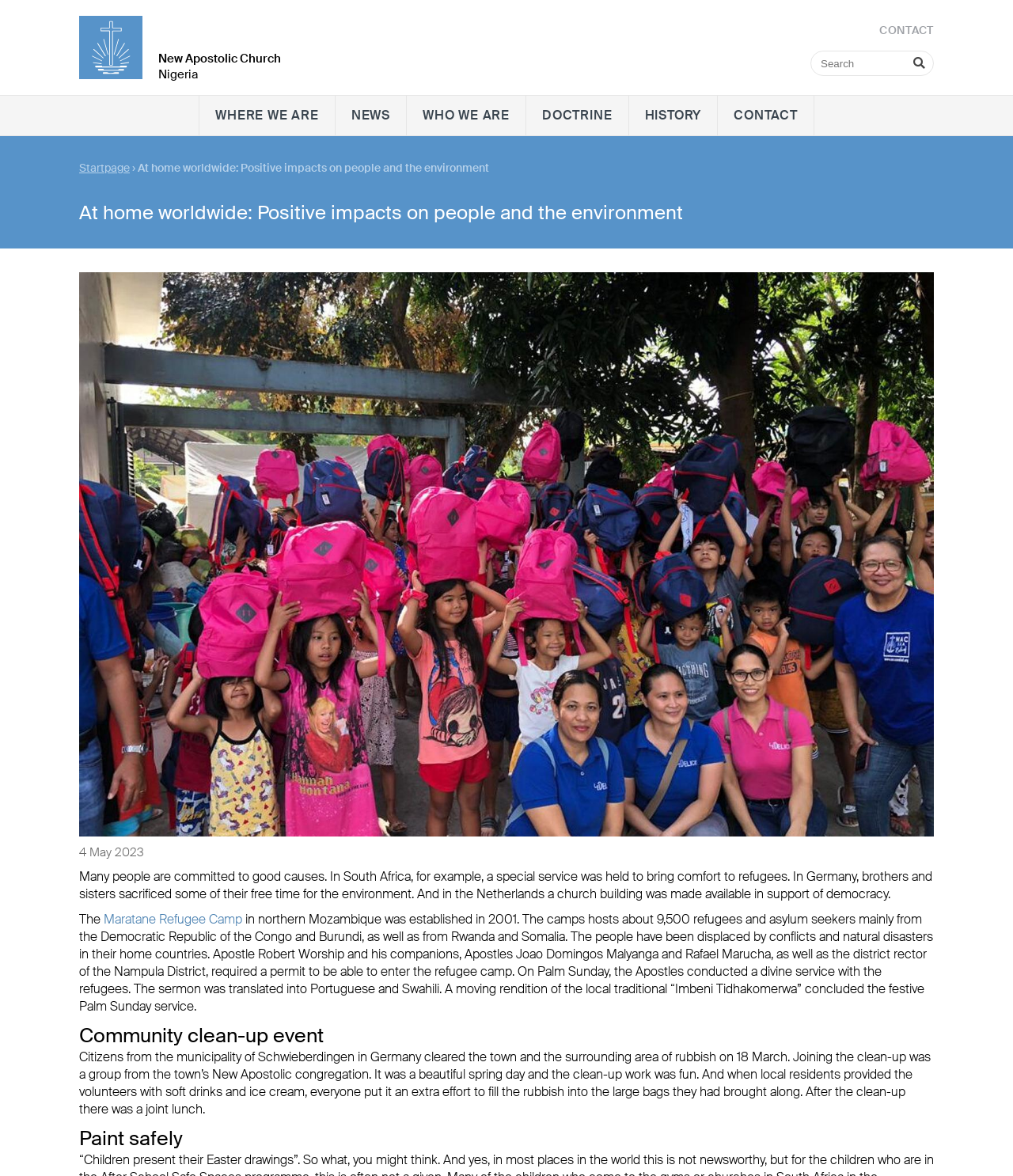Please find the bounding box for the UI element described by: "name="query" placeholder="Search"".

[0.809, 0.048, 0.898, 0.06]